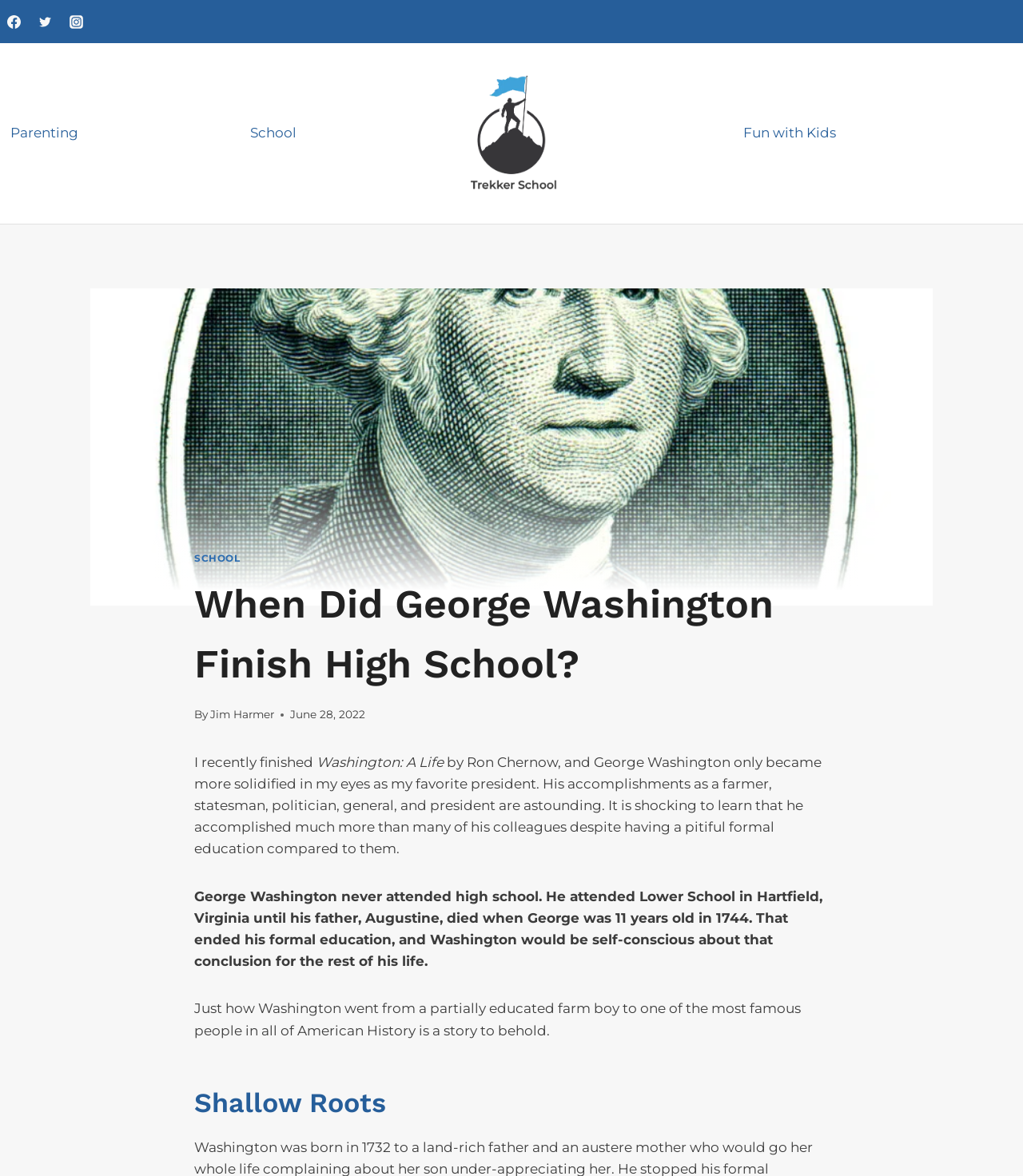Please indicate the bounding box coordinates of the element's region to be clicked to achieve the instruction: "Navigate to Parenting page". Provide the coordinates as four float numbers between 0 and 1, i.e., [left, top, right, bottom].

[0.0, 0.097, 0.086, 0.13]